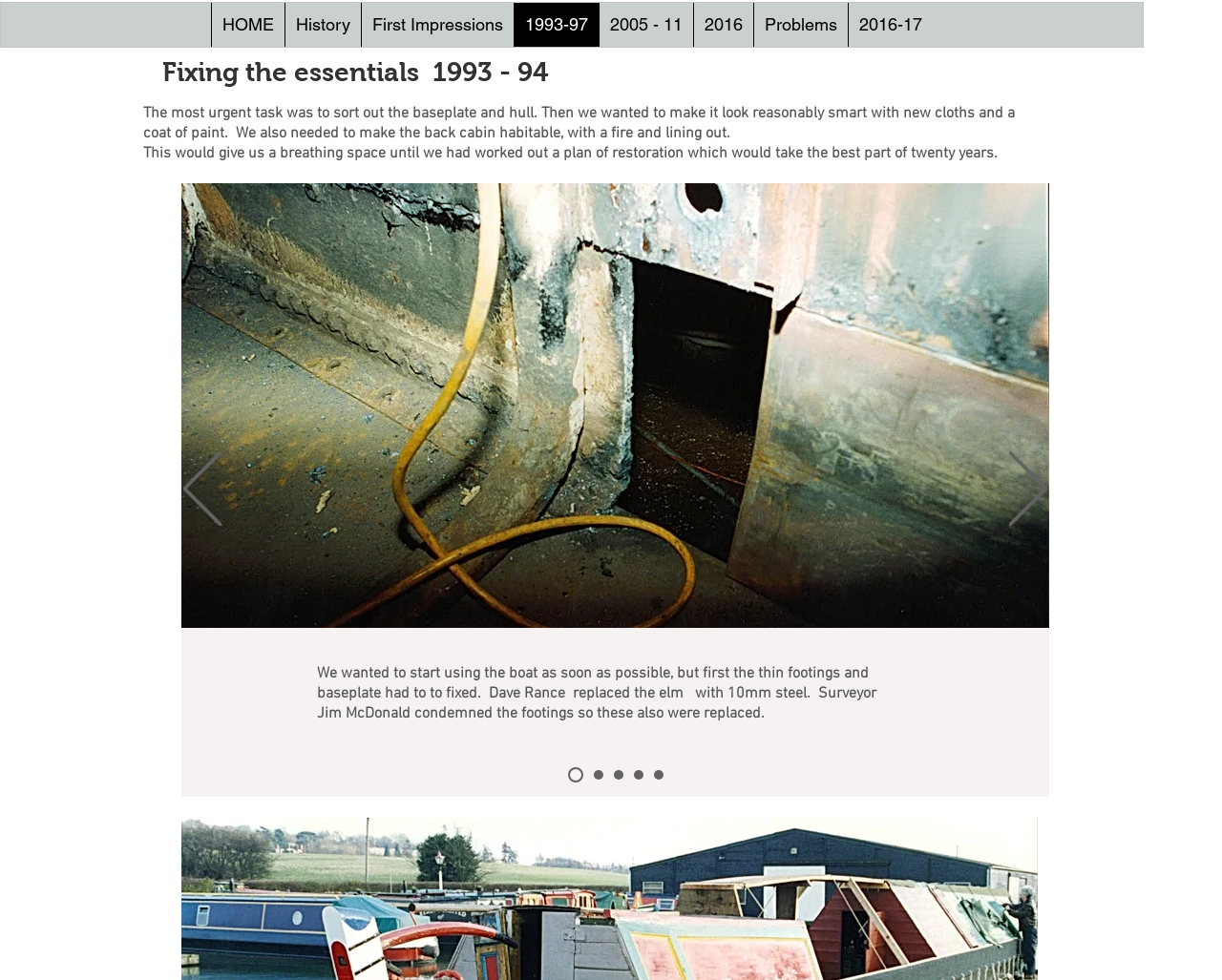Find and specify the bounding box coordinates that correspond to the clickable region for the instruction: "Go to History".

[0.233, 0.003, 0.295, 0.048]